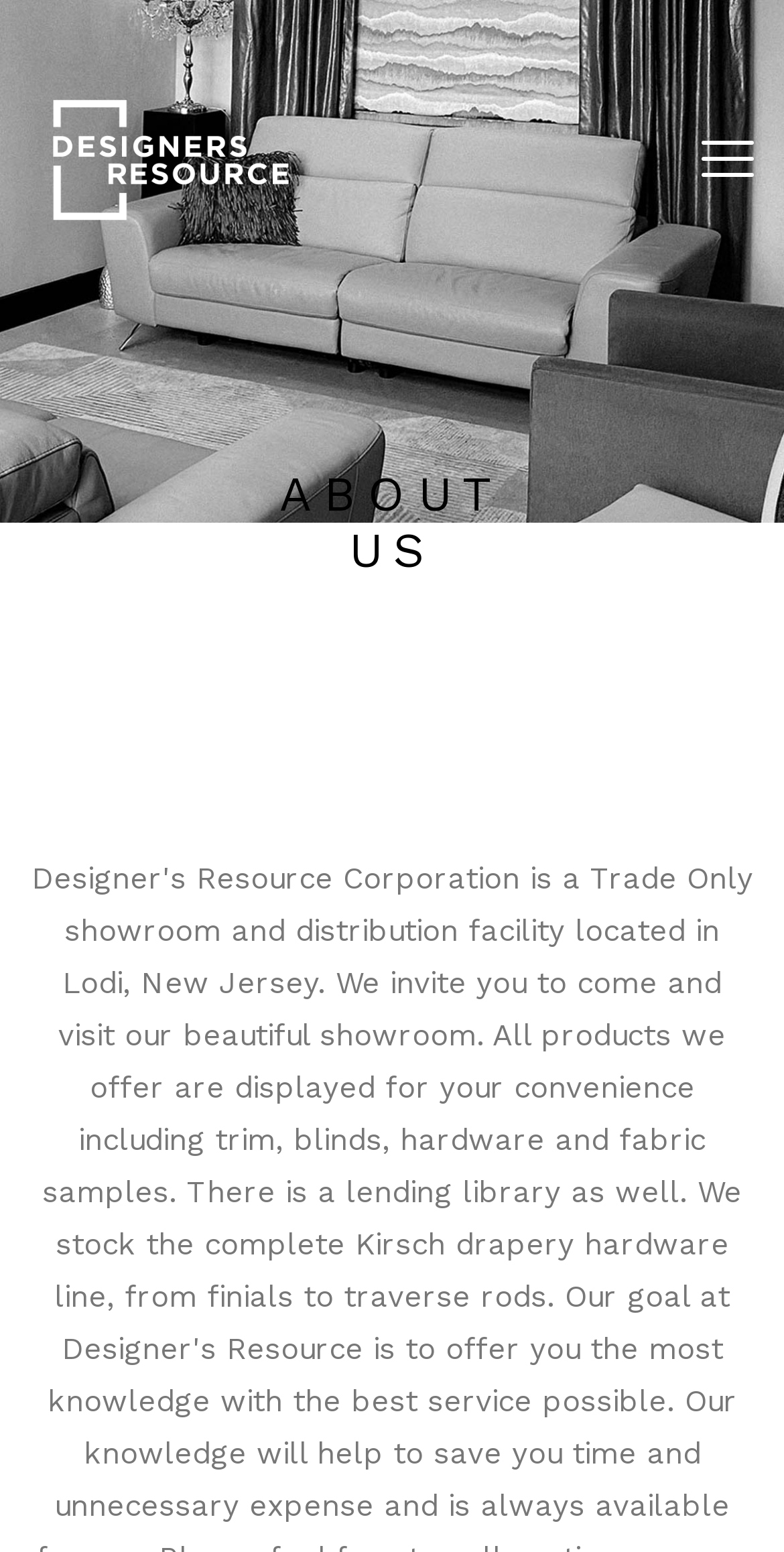Determine the bounding box coordinates of the UI element described by: "Abouts".

[0.038, 0.28, 0.962, 0.345]